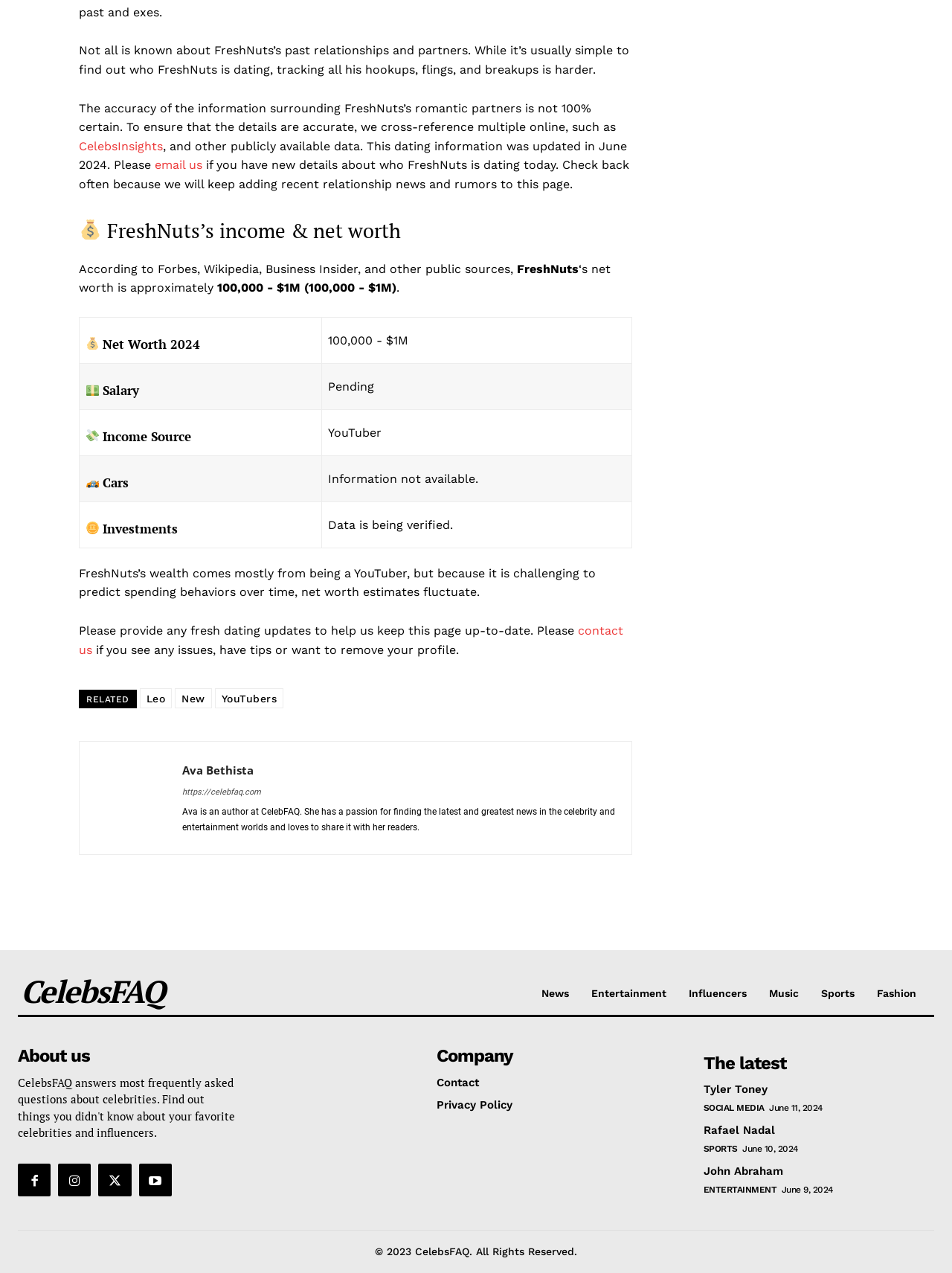Using a single word or phrase, answer the following question: 
What is the bounding box coordinate of the region that describes FreshNuts's income and net worth?

[0.083, 0.249, 0.664, 0.431]